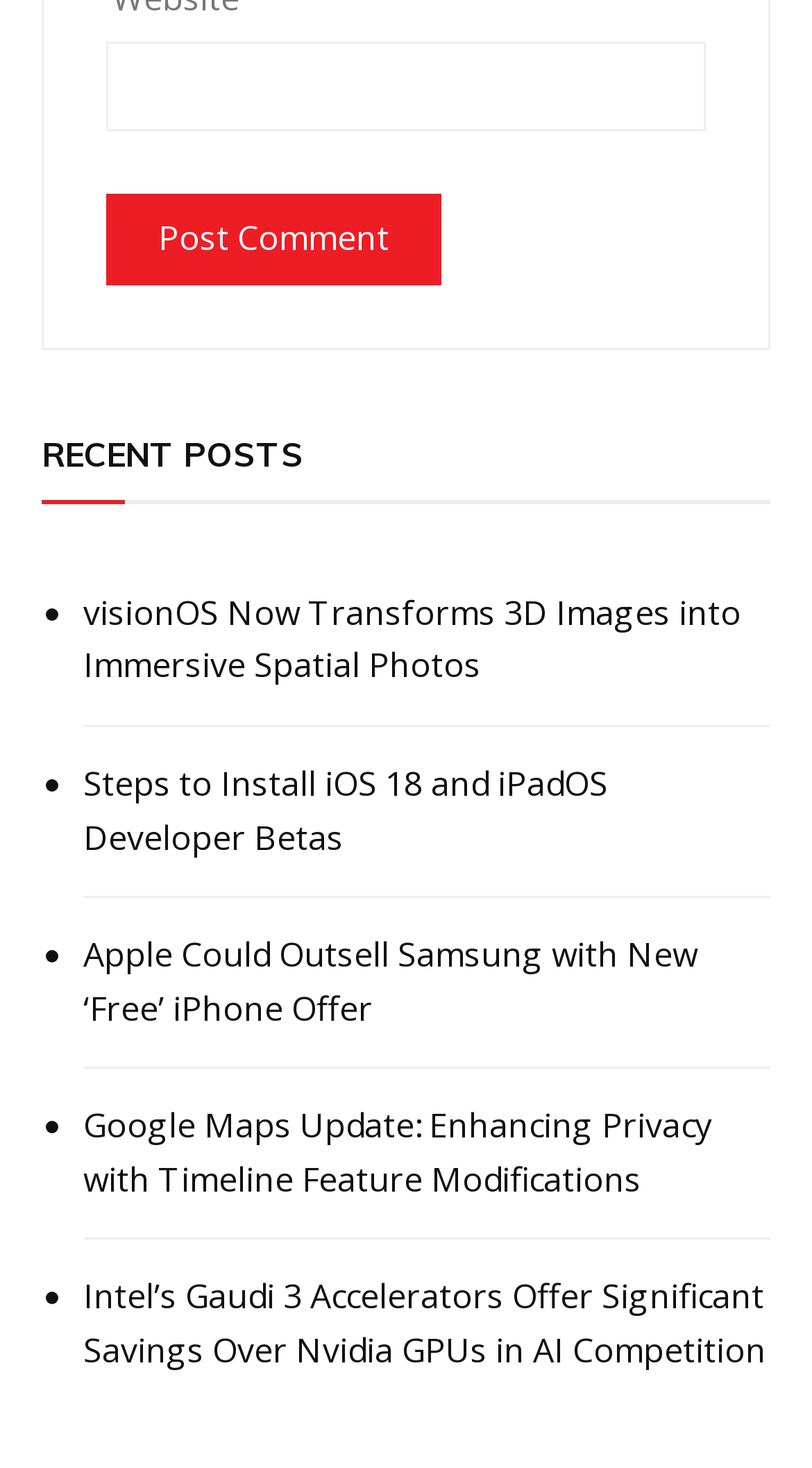What is the topic of the first recent post?
Using the details shown in the screenshot, provide a comprehensive answer to the question.

The first recent post is a link with the text 'visionOS Now Transforms 3D Images into Immersive Spatial Photos', indicating that the topic of this post is related to visionOS and its capabilities.